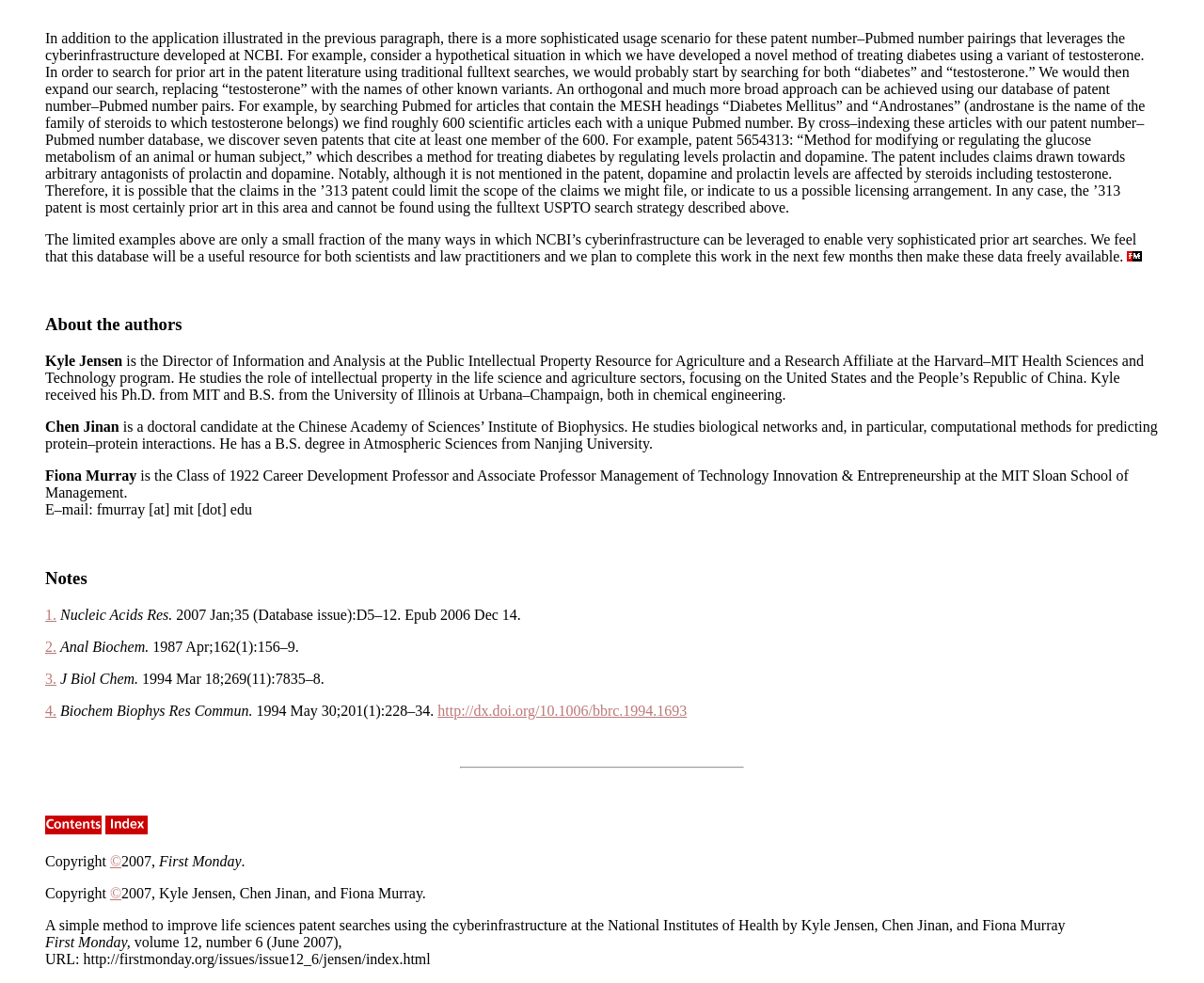Bounding box coordinates are specified in the format (top-left x, top-left y, bottom-right x, bottom-right y). All values are floating point numbers bounded between 0 and 1. Please provide the bounding box coordinate of the region this sentence describes: parent_node: Contents

[0.038, 0.835, 0.084, 0.851]